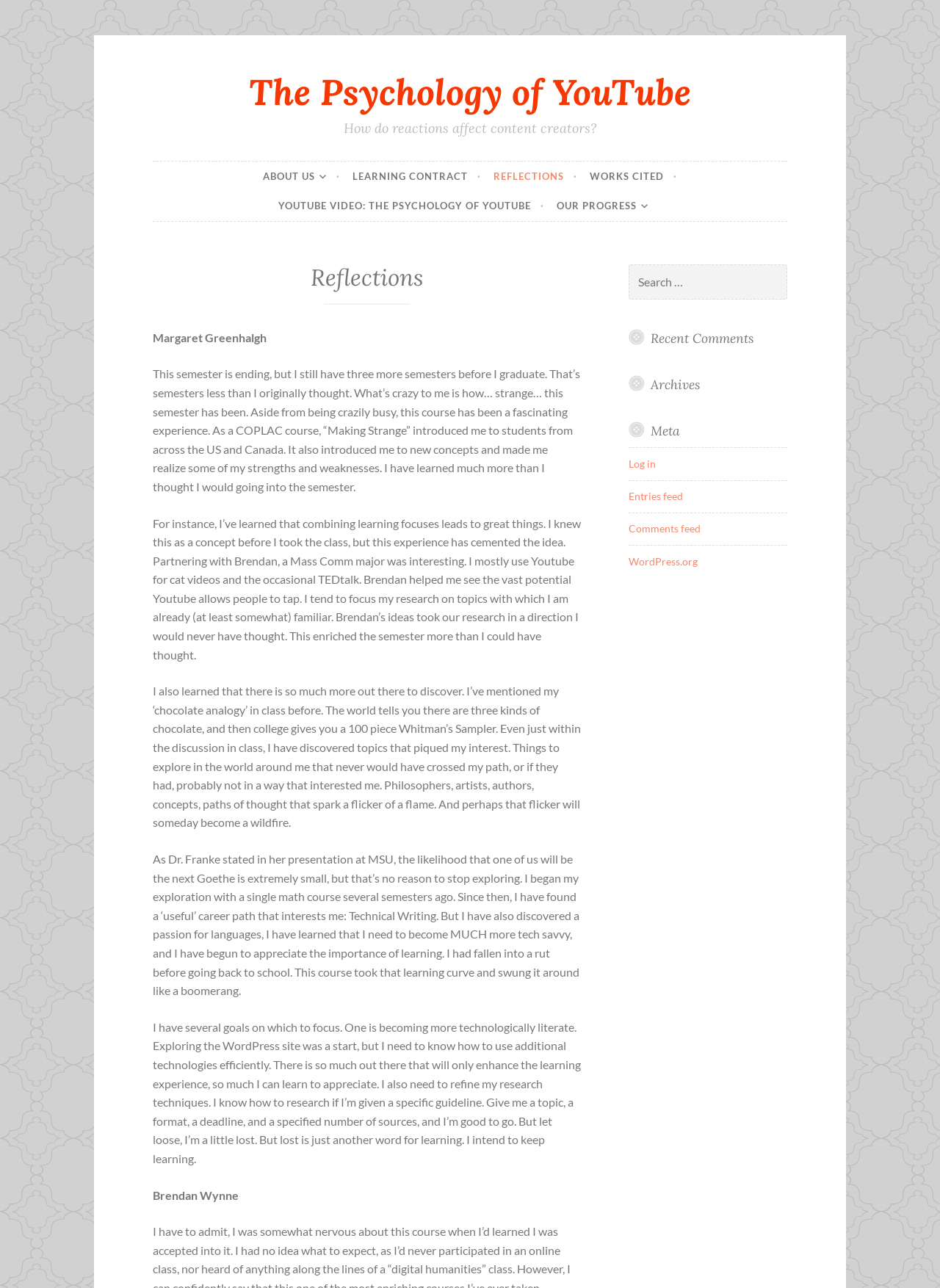What is the name of the author of the first reflection?
Using the image as a reference, answer with just one word or a short phrase.

Margaret Greenhalgh